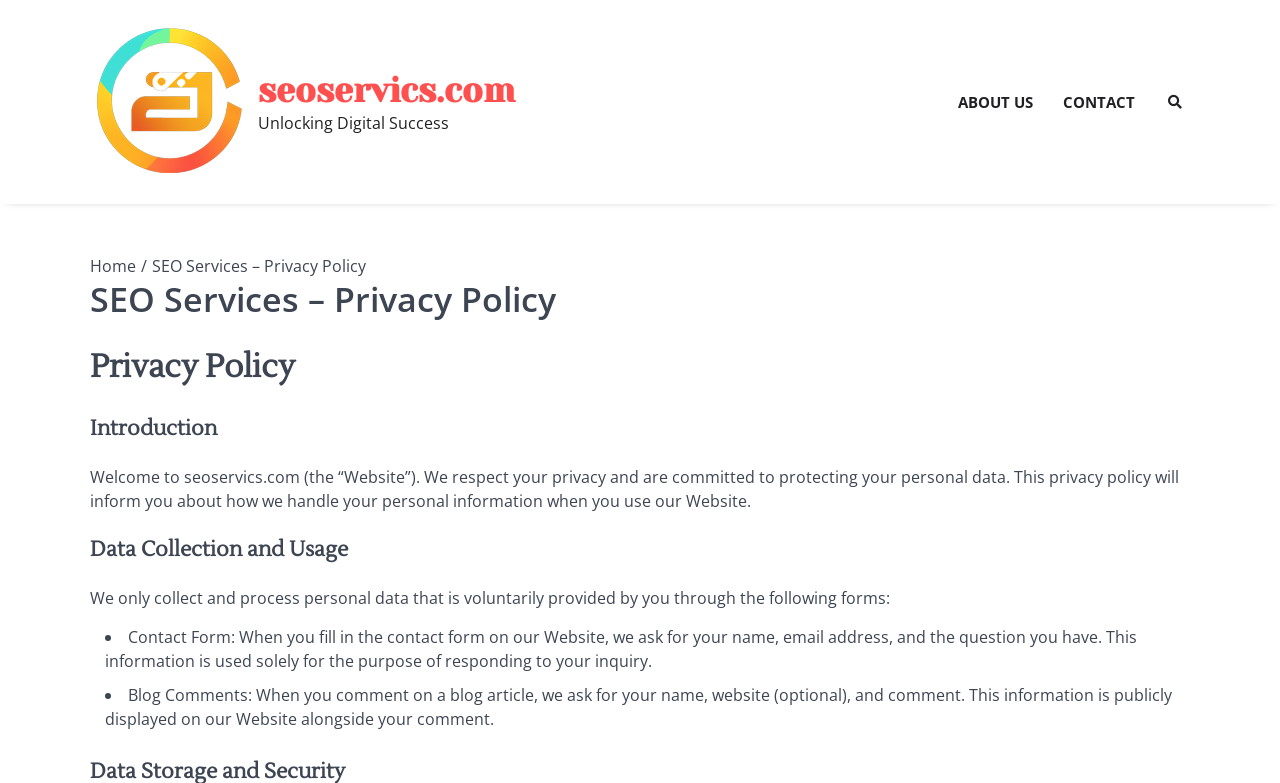Give a succinct answer to this question in a single word or phrase: 
How many navigation links are in the top-right corner?

3